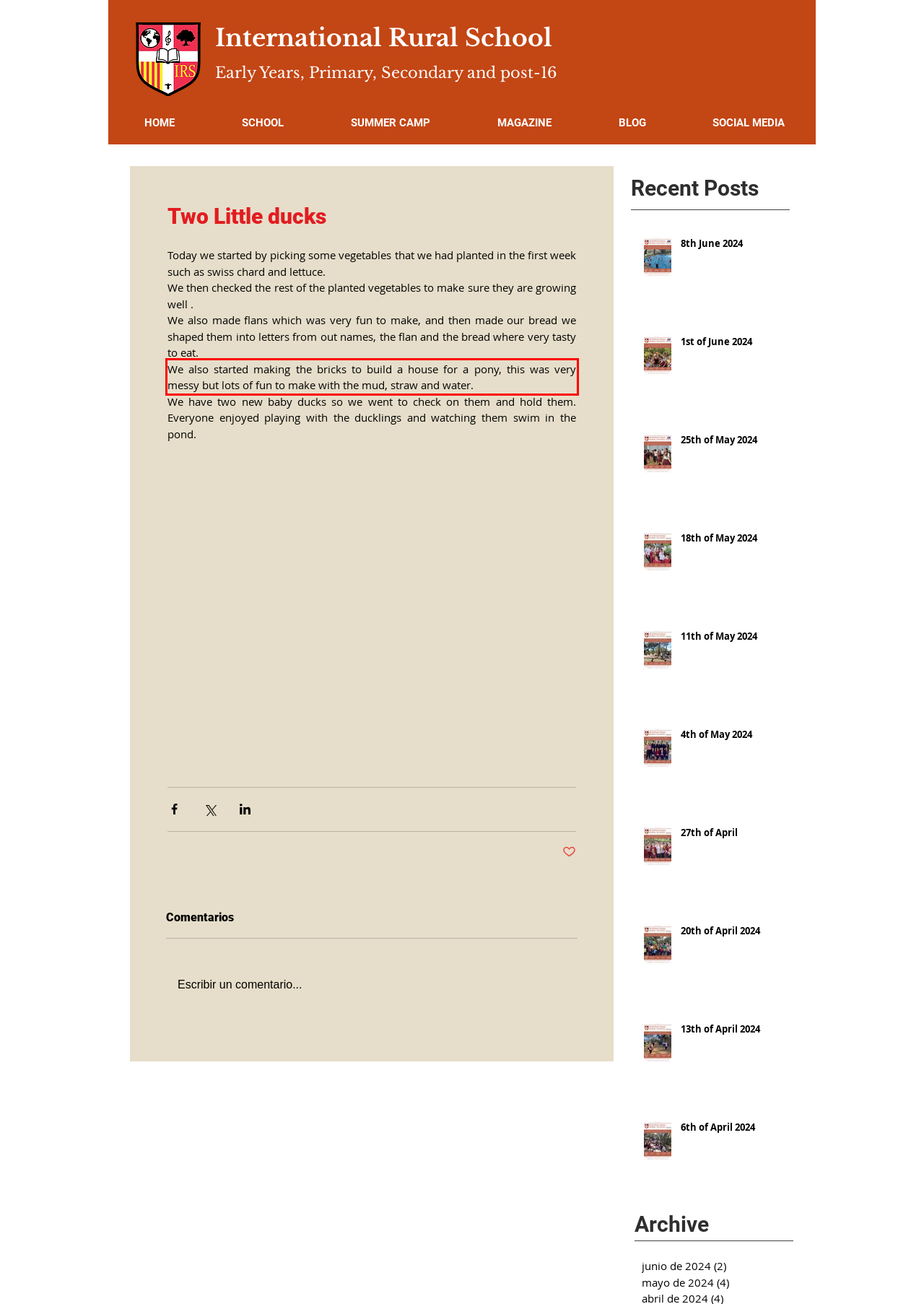You are provided with a screenshot of a webpage featuring a red rectangle bounding box. Extract the text content within this red bounding box using OCR.

We also started making the bricks to build a house for a pony, this was very messy but lots of fun to make with the mud, straw and water.